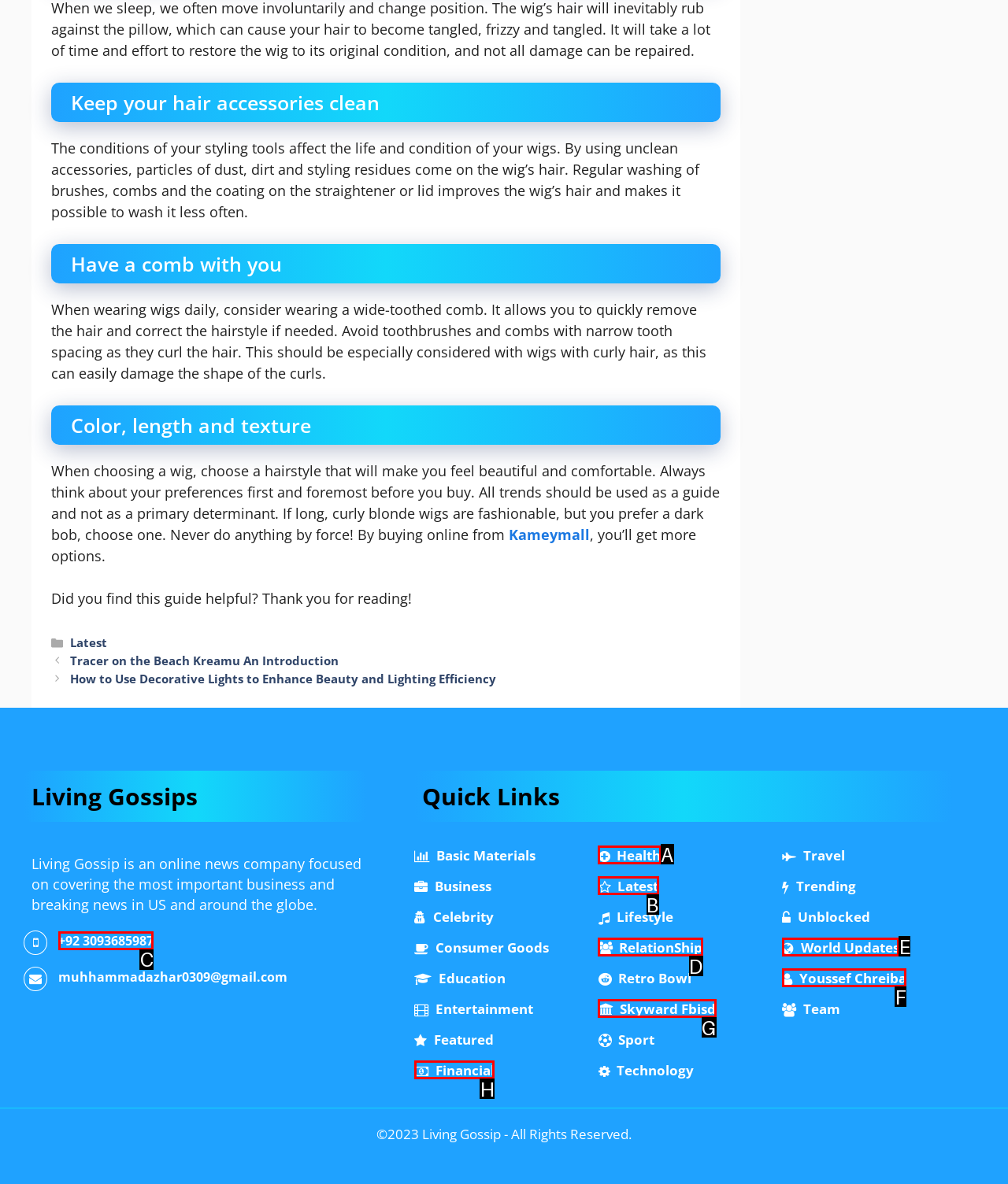Choose the HTML element that should be clicked to achieve this task: Contact through '+92 3093685987'
Respond with the letter of the correct choice.

C